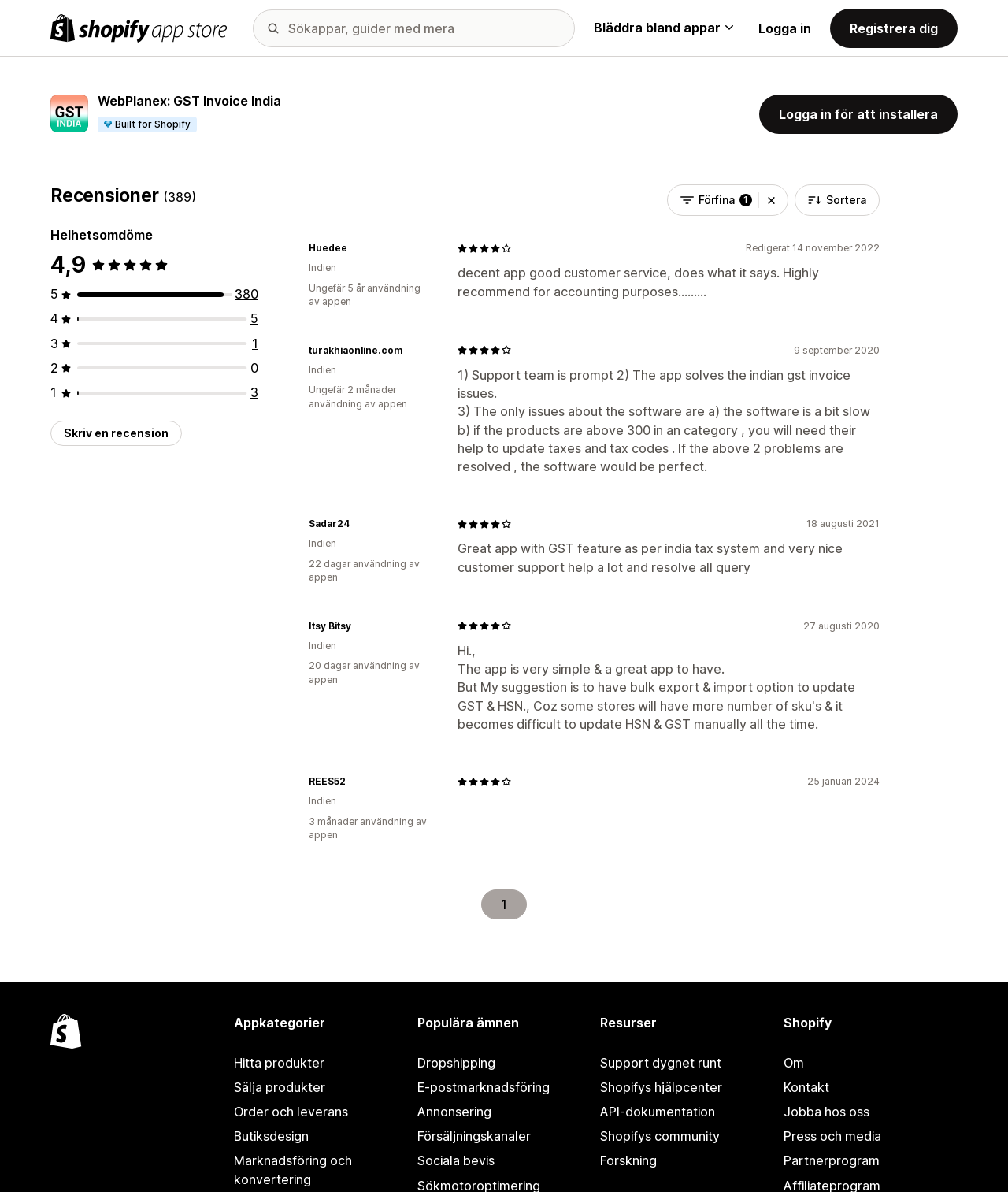Locate the coordinates of the bounding box for the clickable region that fulfills this instruction: "Browse through the reviews".

[0.05, 0.155, 0.256, 0.174]